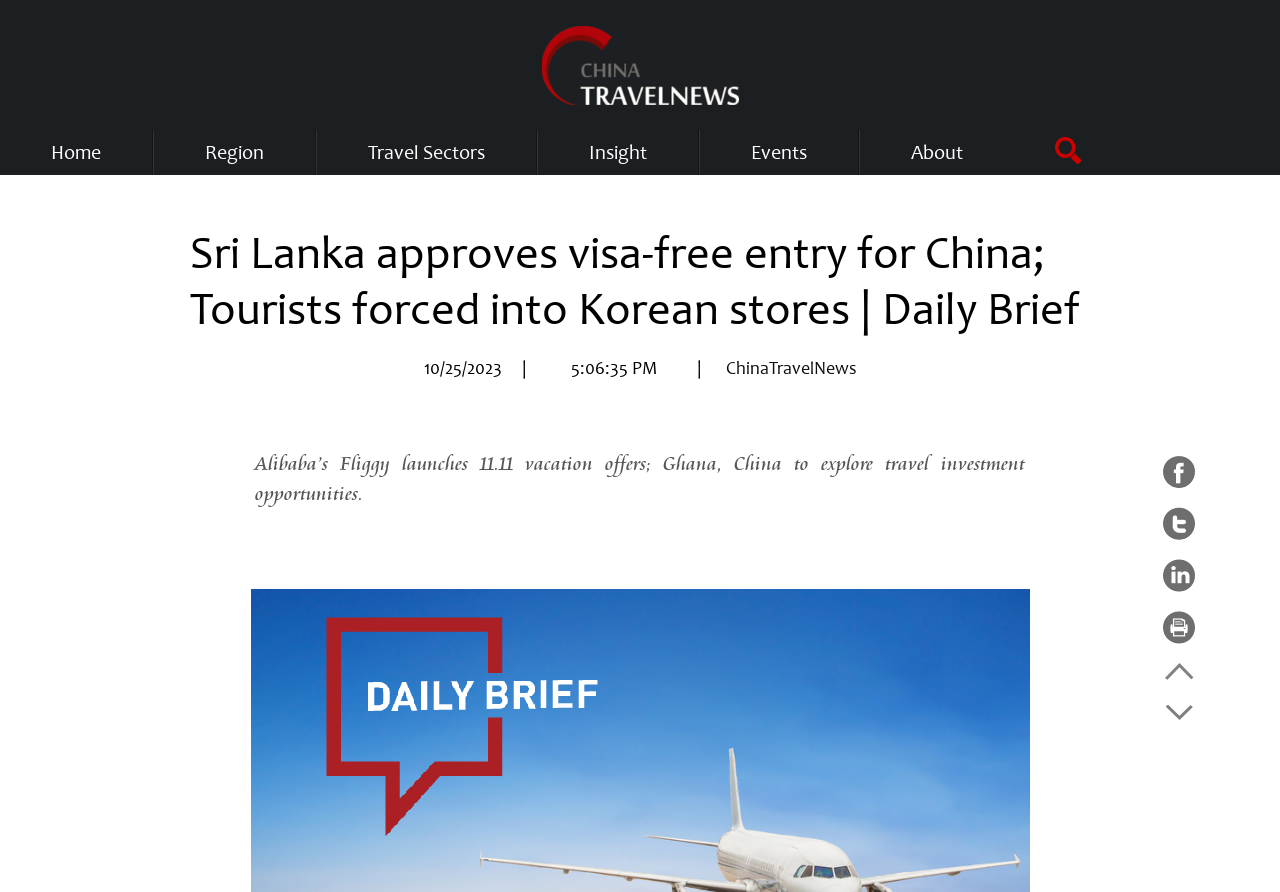Determine the bounding box coordinates for the HTML element described here: "Events".

[0.587, 0.146, 0.63, 0.196]